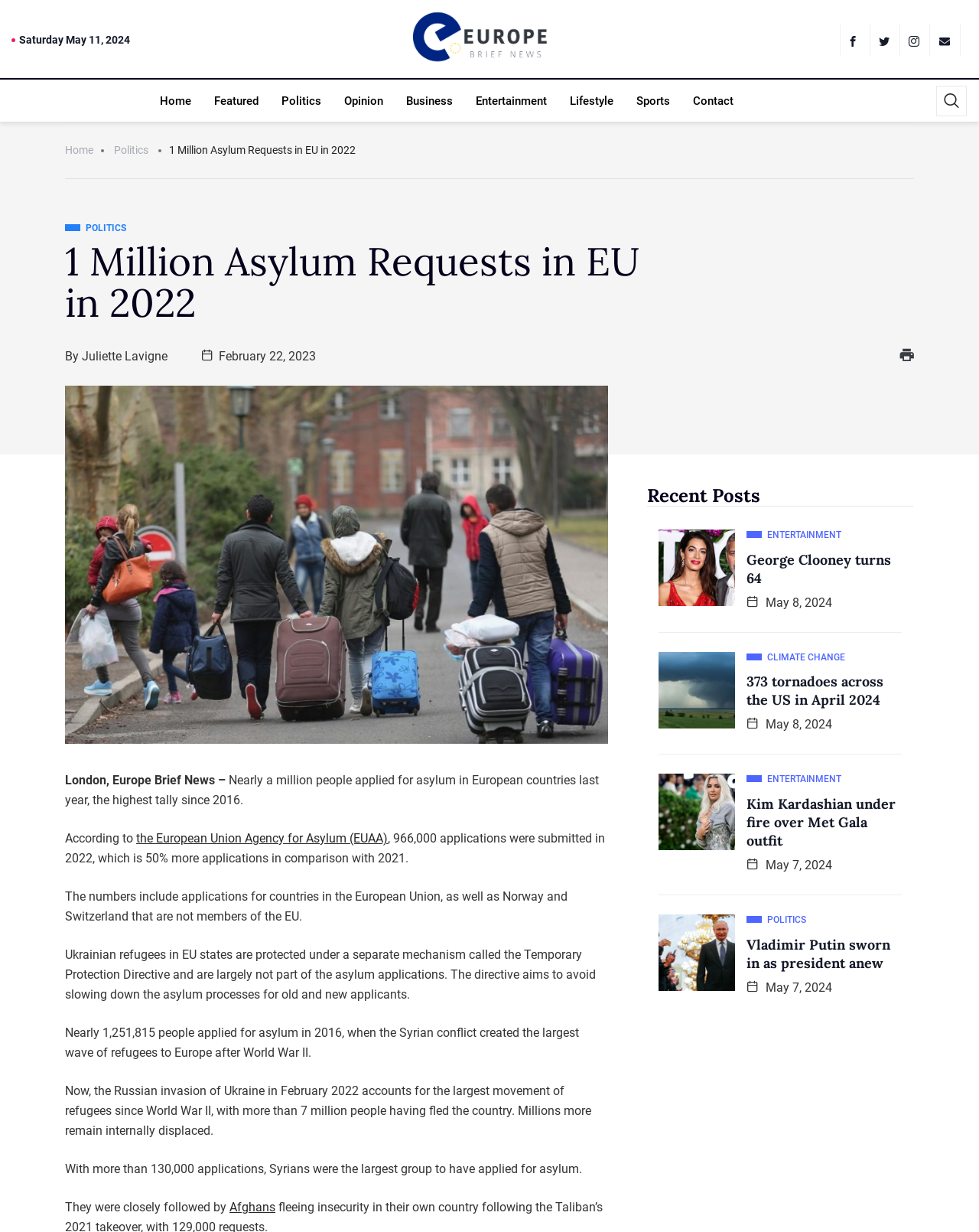What is the date of the latest article?
Using the image, provide a detailed and thorough answer to the question.

I found the date of the latest article by looking at the text 'February 22, 2023' which is located below the author's name 'Juliette Lavigne'.